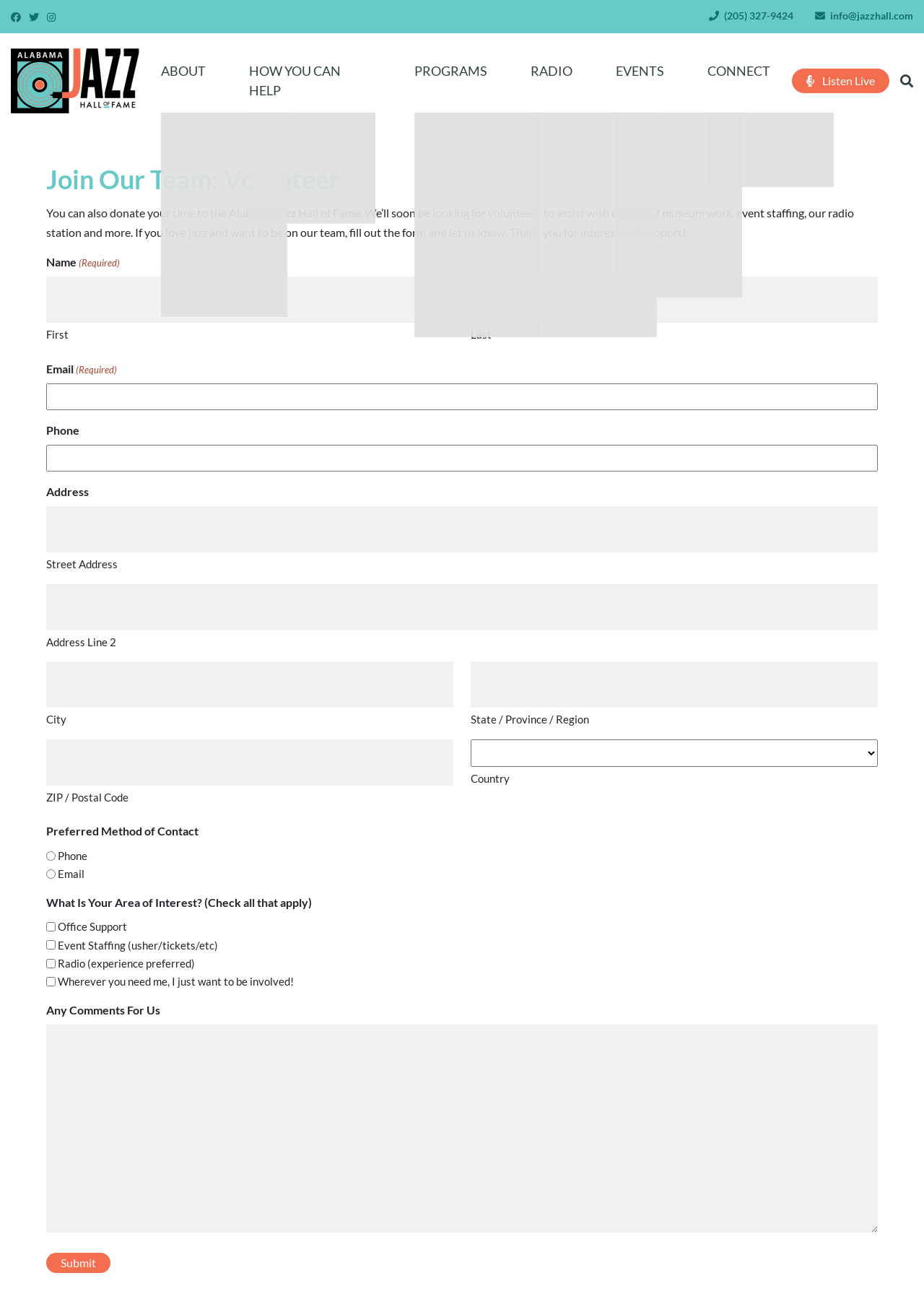Could you specify the bounding box coordinates for the clickable section to complete the following instruction: "Fill out the volunteer form"?

[0.05, 0.195, 0.95, 0.268]